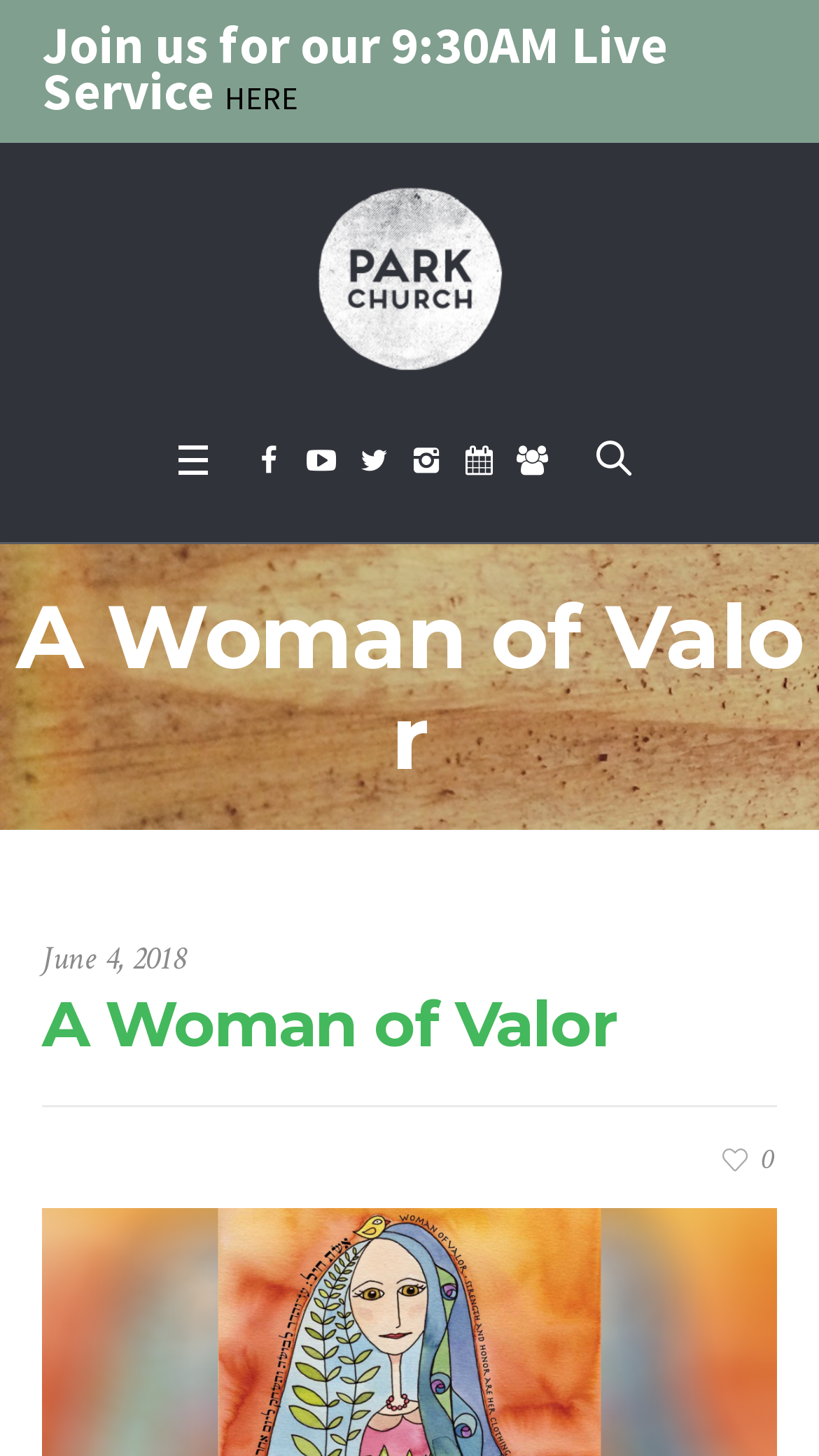Using the provided element description, identify the bounding box coordinates as (top-left x, top-left y, bottom-right x, bottom-right y). Ensure all values are between 0 and 1. Description: August 2022

None